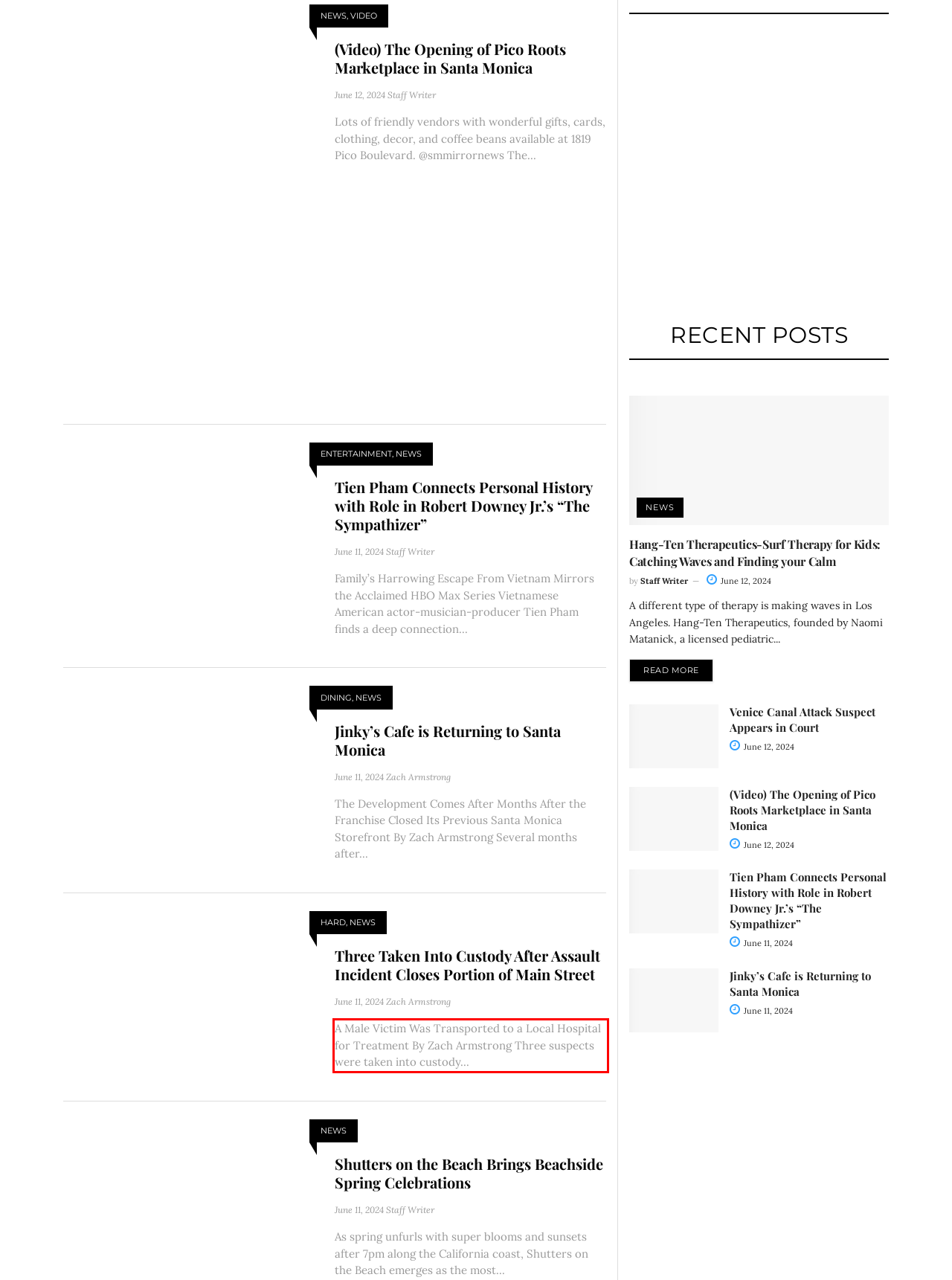Please perform OCR on the UI element surrounded by the red bounding box in the given webpage screenshot and extract its text content.

A Male Victim Was Transported to a Local Hospital for Treatment By Zach Armstrong Three suspects were taken into custody...